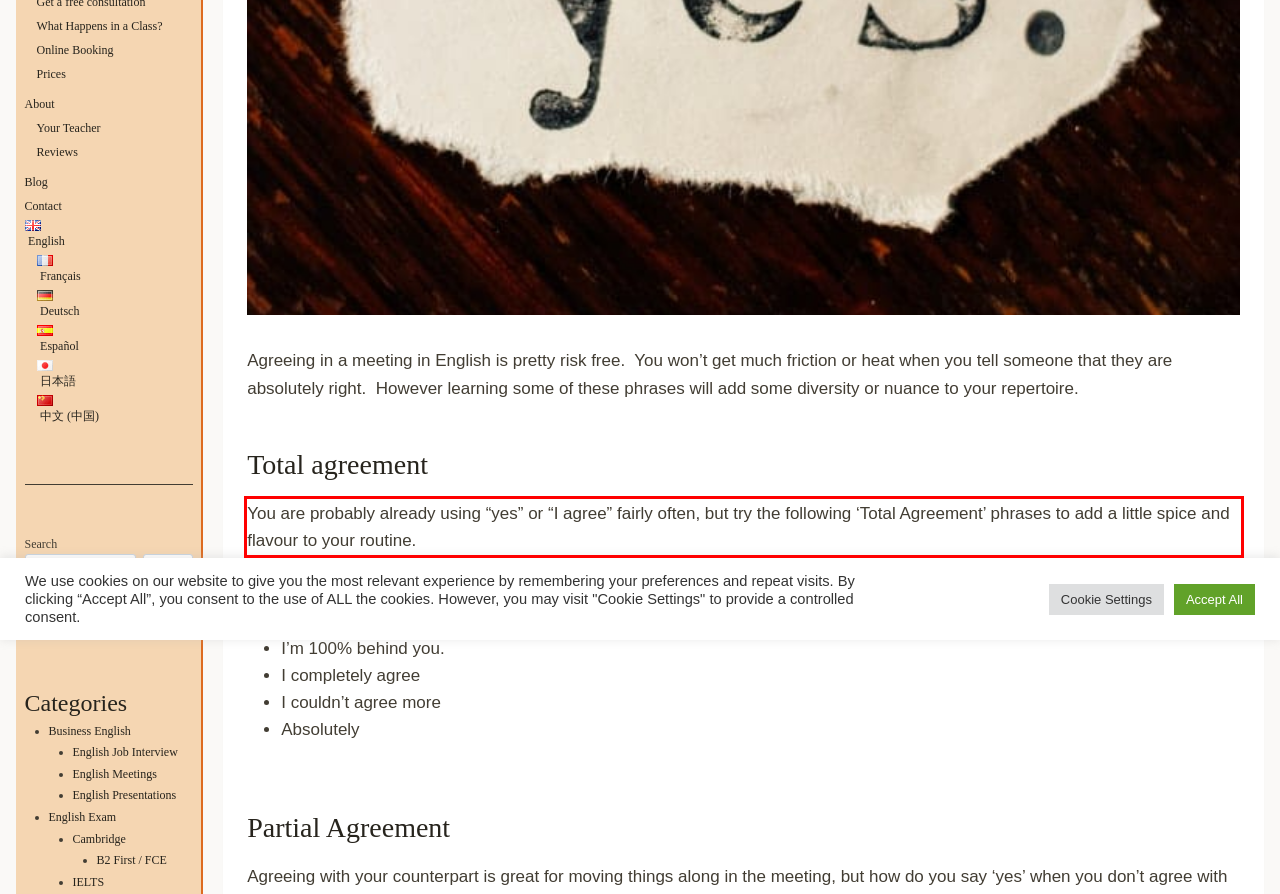Please examine the webpage screenshot and extract the text within the red bounding box using OCR.

You are probably already using “yes” or “I agree” fairly often, but try the following ‘Total Agreement’ phrases to add a little spice and flavour to your routine.